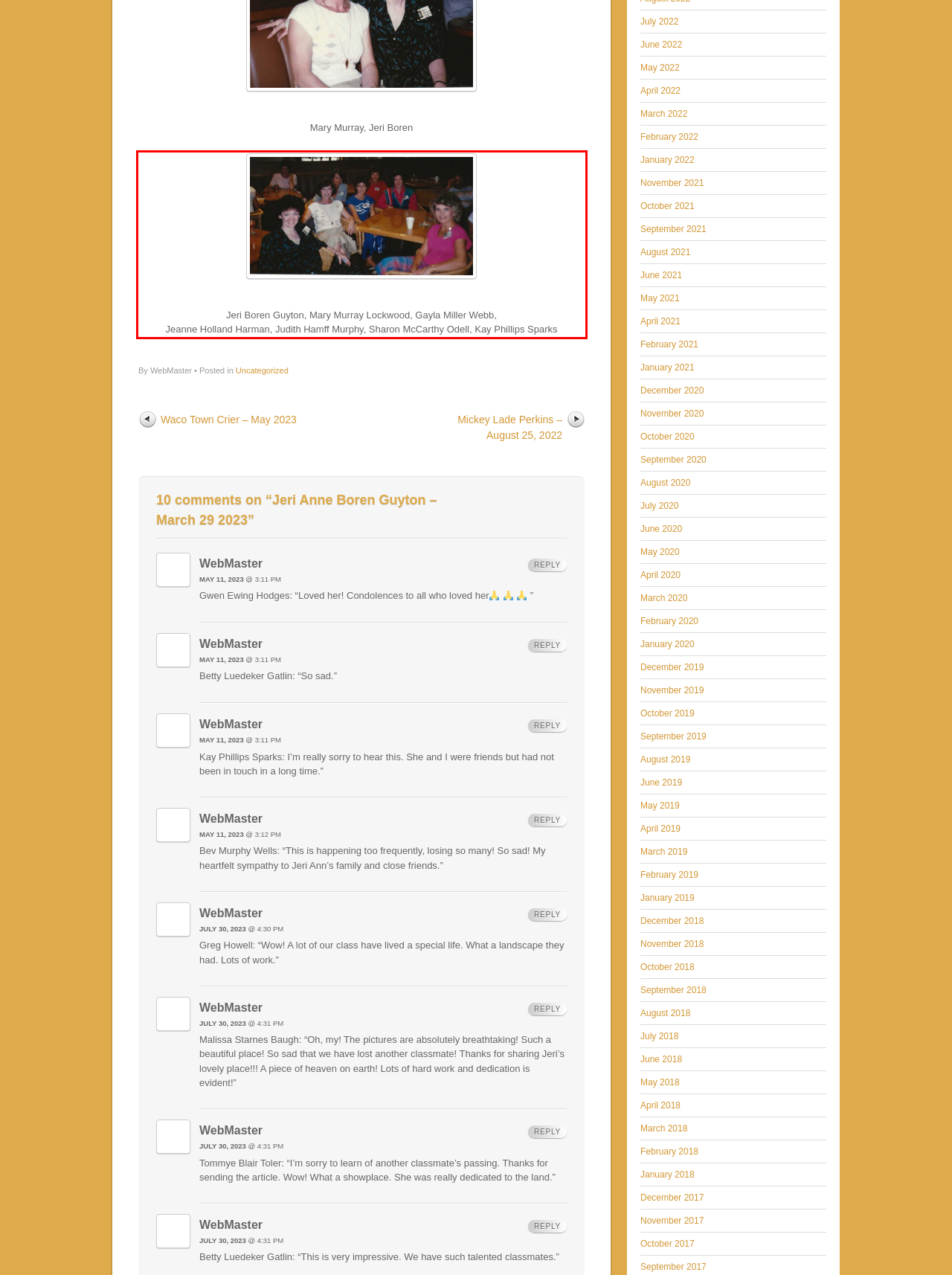Observe the screenshot of the webpage that includes a red rectangle bounding box. Conduct OCR on the content inside this red bounding box and generate the text.

Jeri Boren Guyton, Mary Murray Lockwood, Gayla Miller Webb, Jeanne Holland Harman, Judith Hamff Murphy, Sharon McCarthy Odell, Kay Phillips Sparks